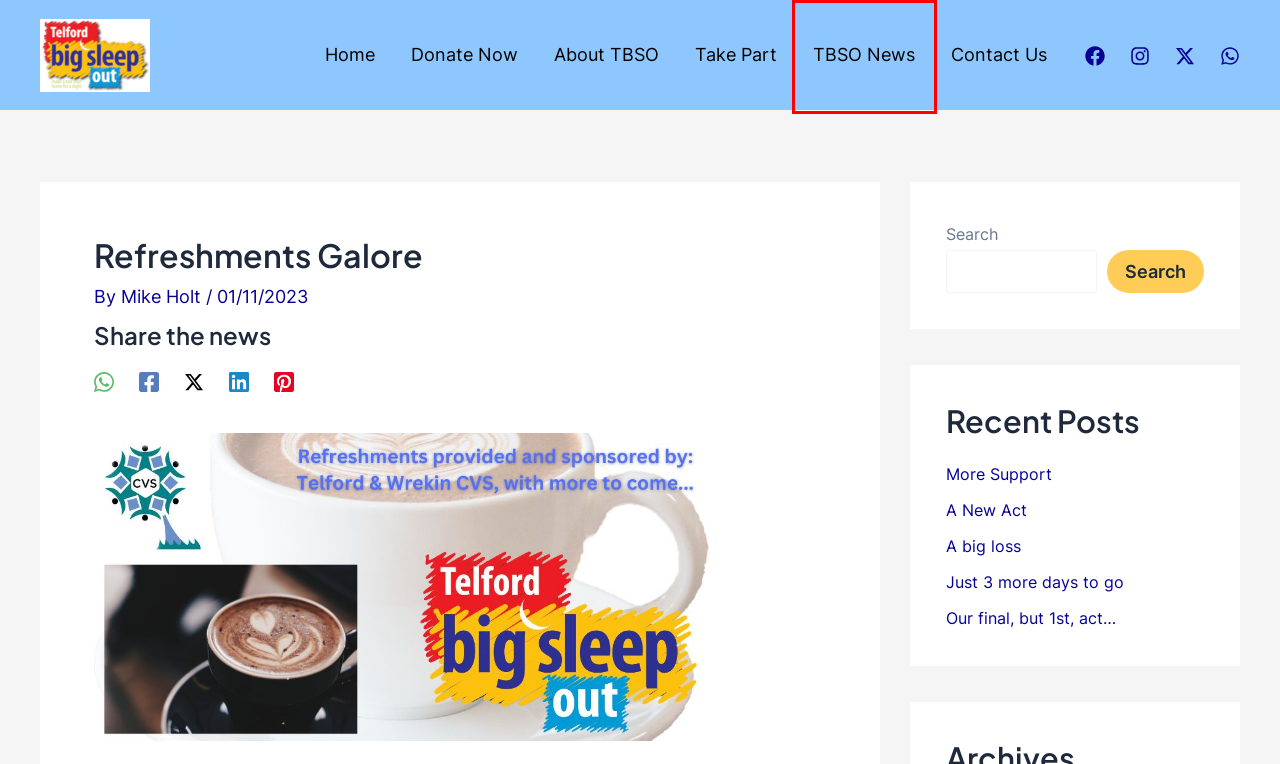You have a screenshot of a webpage with a red rectangle bounding box. Identify the best webpage description that corresponds to the new webpage after clicking the element within the red bounding box. Here are the candidates:
A. Take Part - Telford Big Sleepout
B. Mike Holt - Telford Big Sleepout
C. A New Act - Telford Big Sleepout
D. TBSO News - Telford Big Sleepout
E. A big loss - Telford Big Sleepout
F. Our final, but 1st, act… - Telford Big Sleepout
G. More Support - Telford Big Sleepout
H. Home - Telford Big Sleepout

D